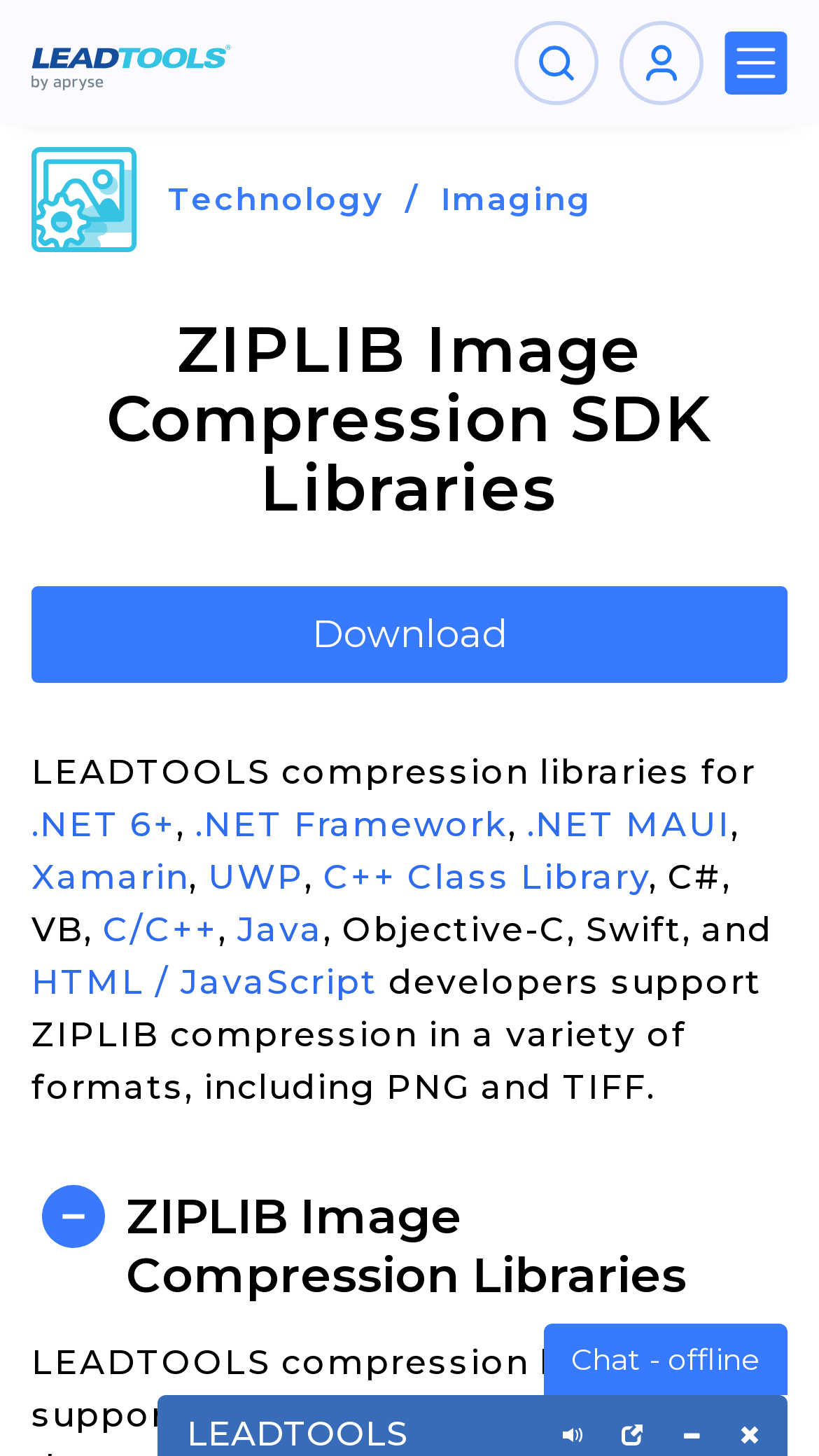Describe every aspect of the webpage in a detailed manner.

The webpage is about LEADTOOLS, a comprehensive imaging SDK that includes ZIPLIB image compression. At the top left, there is a logo of LEADTOOLS accompanied by a link to the LEADTOOLS home page. Next to it, there is a search panel and a link to the LEADTOOLS user portal. A toggle navigation button is located at the top right corner.

Below the top navigation bar, there is a heading that reads "ZIPLIB Image Compression SDK Libraries" in a prominent font. Underneath, there is a brief description of LEADTOOLS compression libraries, followed by a list of supported platforms, including .NET 6+, .NET Framework, .NET MAUI, Xamarin, UWP, C++ Class Library, C#, VB, C/C++, Java, Objective-C, Swift, and HTML/JavaScript.

On the right side of the page, there is a call-to-action button to download the SDK. Below the download button, there is a paragraph of text that explains how developers can support ZIPLIB compression in various formats, including PNG and TIFF.

At the bottom of the page, there is another heading that reads "ZIPLIB Image Compression Libraries" and a chat button that allows users to initiate a conversation. The chat button has several options, including sound, open separate window, minimize window, and end conversation.